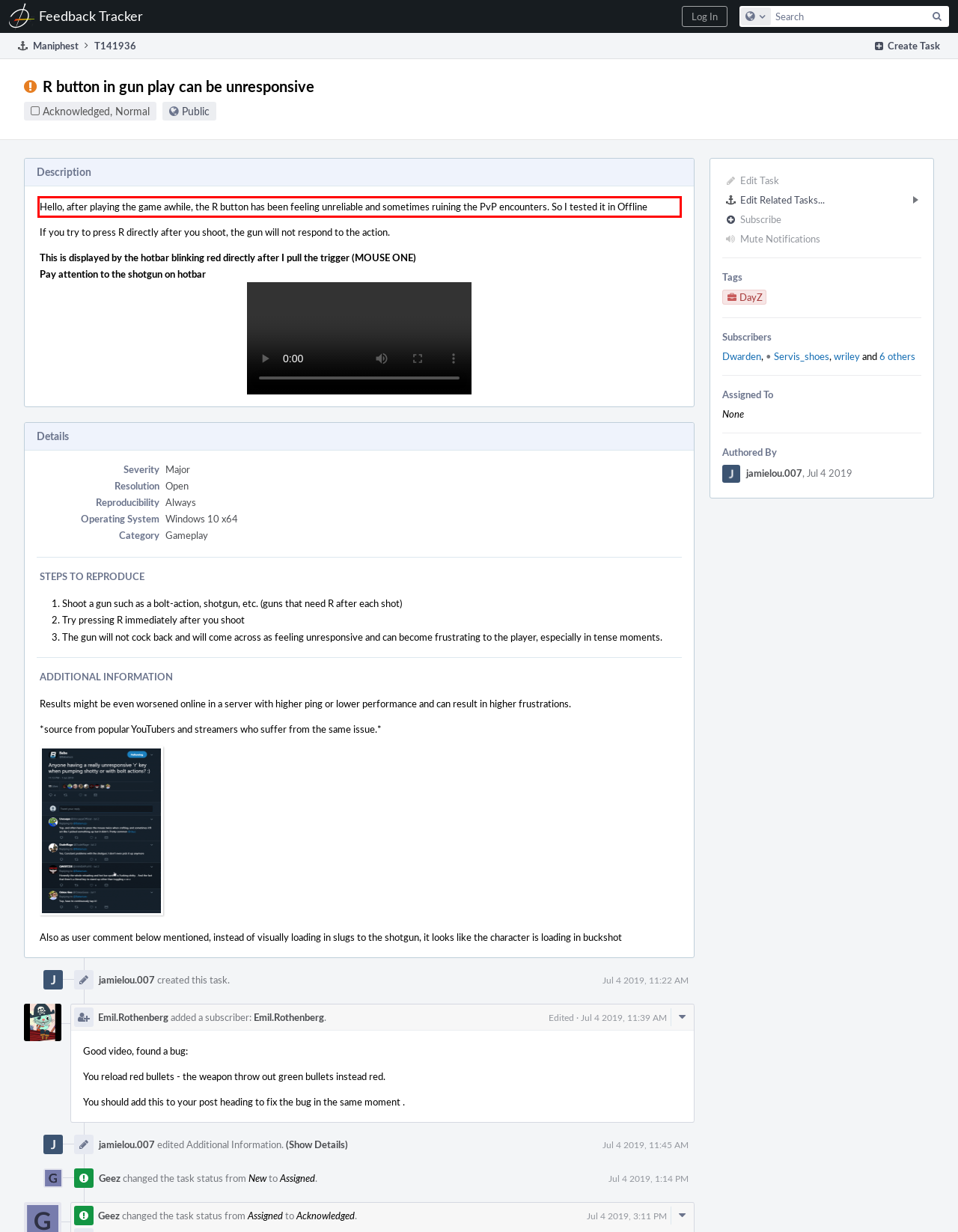You are given a screenshot showing a webpage with a red bounding box. Perform OCR to capture the text within the red bounding box.

Hello, after playing the game awhile, the R button has been feeling unreliable and sometimes ruining the PvP encounters. So I tested it in Offline